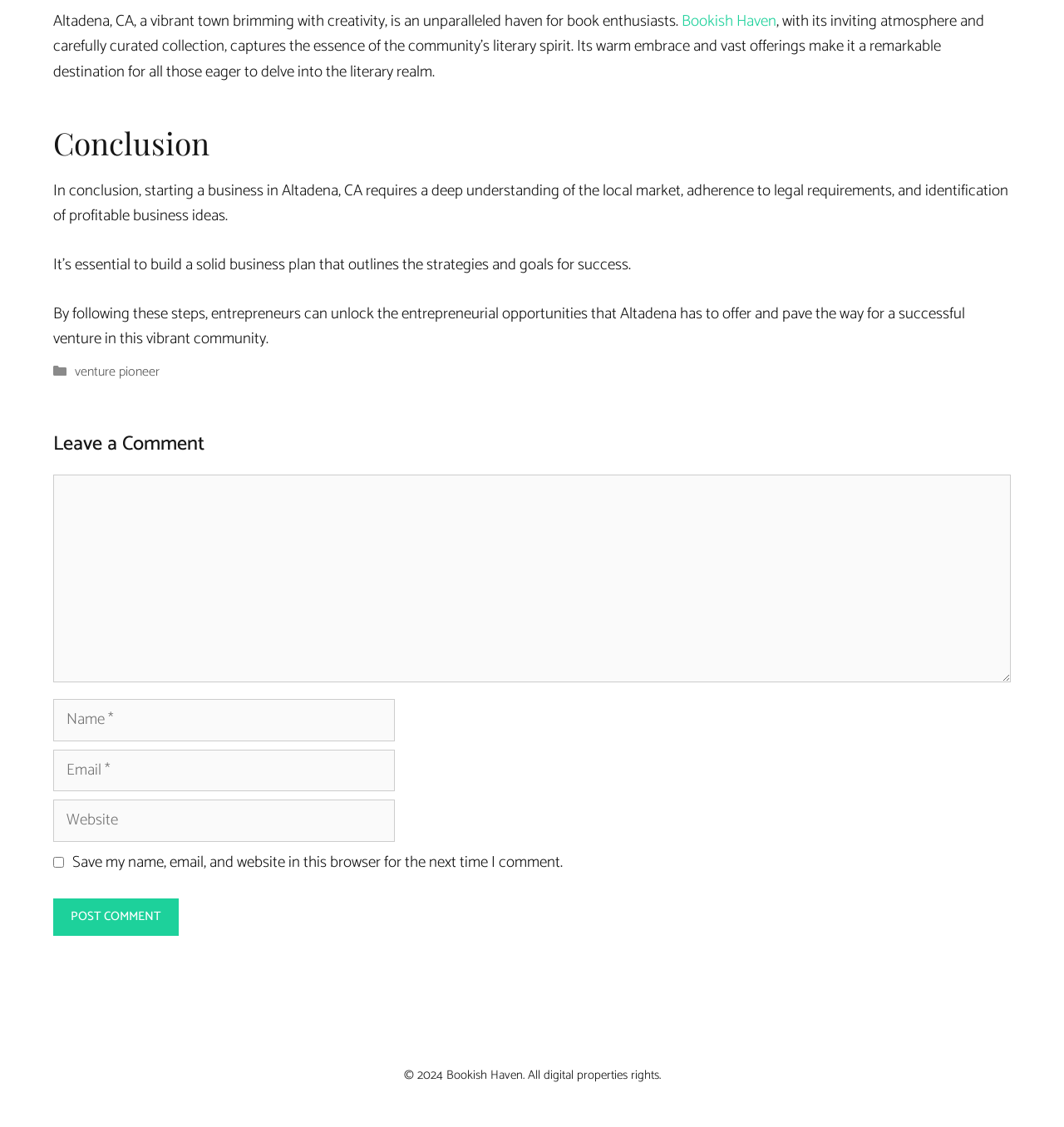What is the name of the town described?
Based on the image, answer the question with a single word or brief phrase.

Altadena